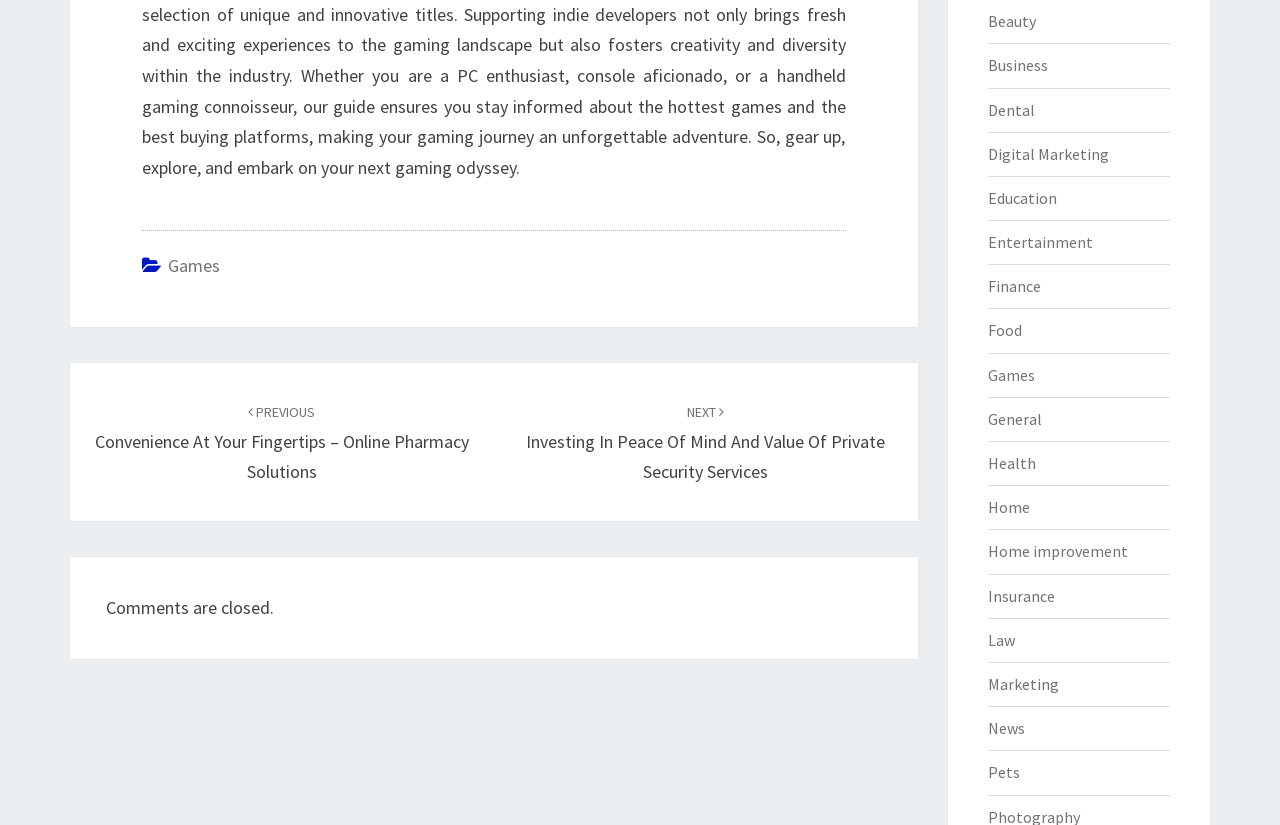Based on the element description: "Food", identify the bounding box coordinates for this UI element. The coordinates must be four float numbers between 0 and 1, listed as [left, top, right, bottom].

[0.771, 0.388, 0.798, 0.413]